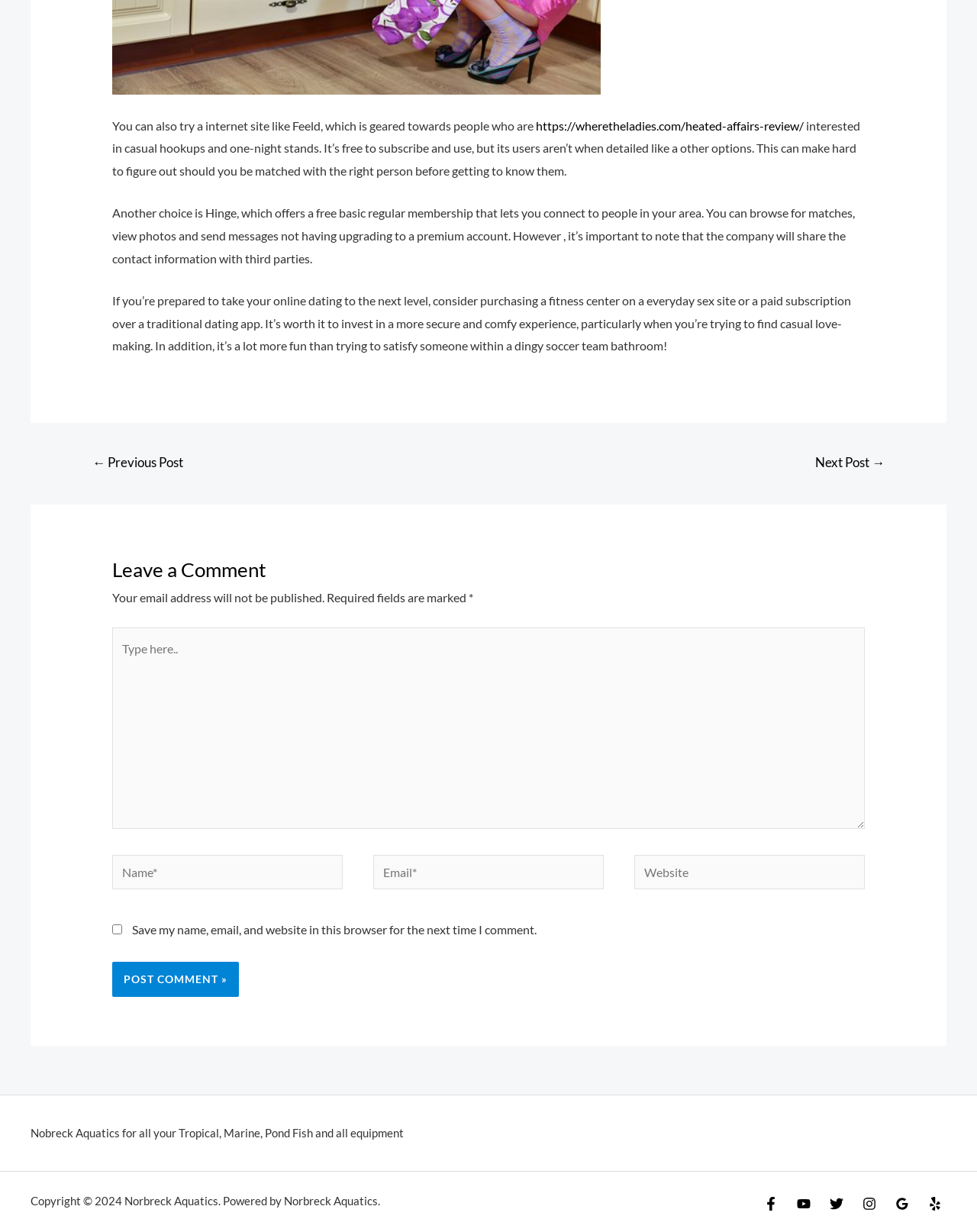Please pinpoint the bounding box coordinates for the region I should click to adhere to this instruction: "Type in the comment box".

[0.115, 0.509, 0.885, 0.673]